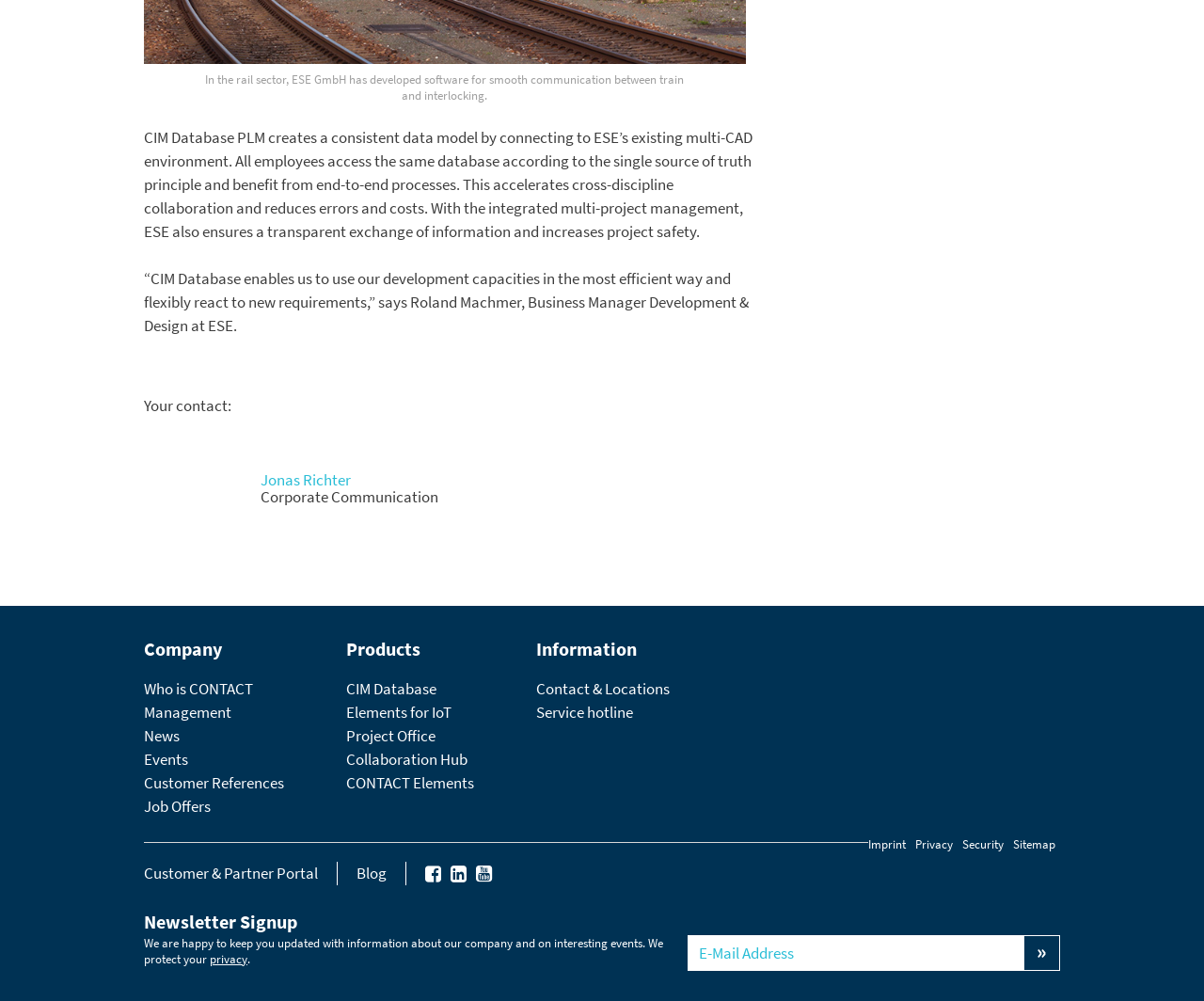Locate the coordinates of the bounding box for the clickable region that fulfills this instruction: "Click on 'Customer & Partner Portal'".

[0.12, 0.862, 0.264, 0.882]